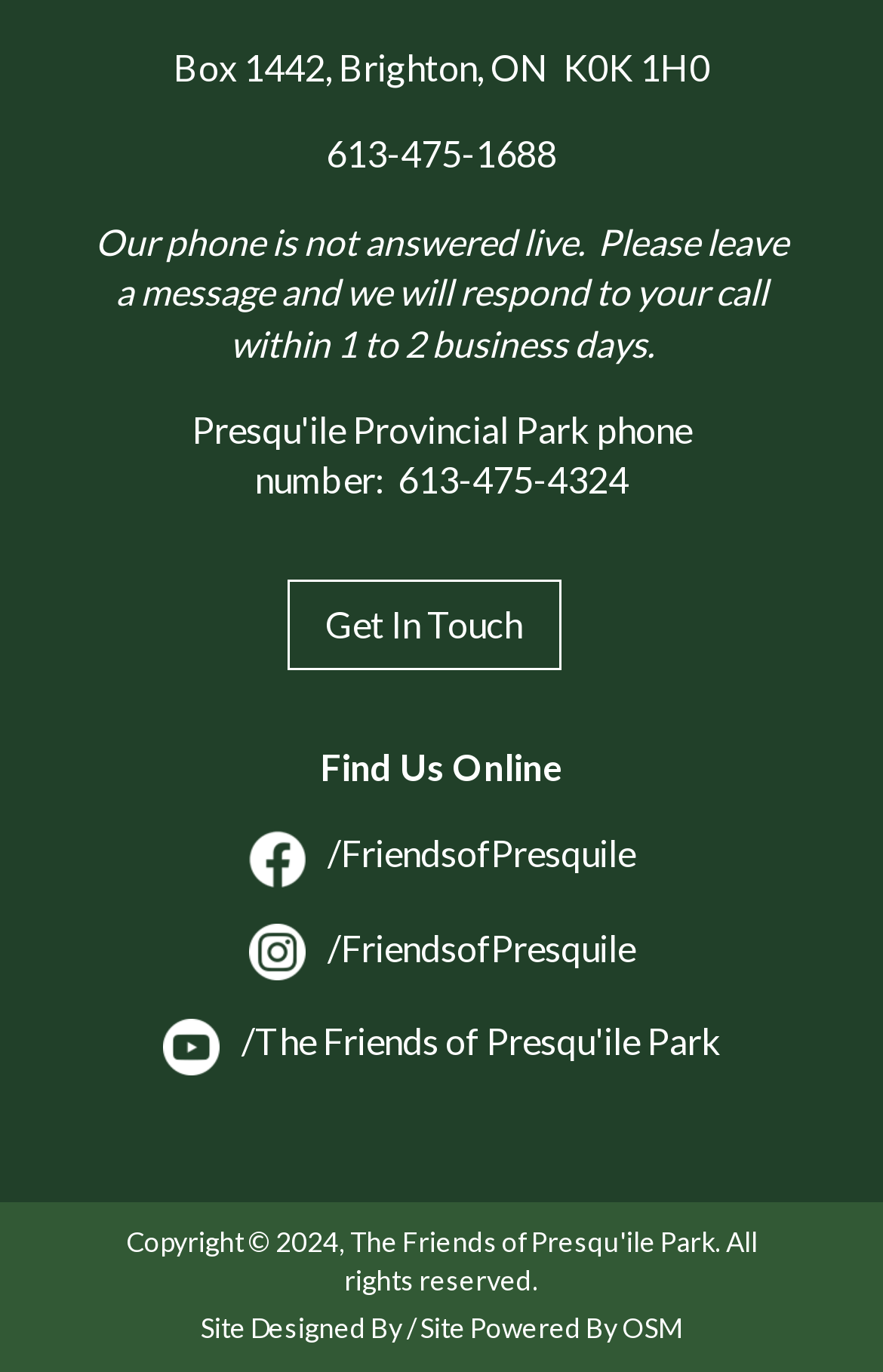Please provide a short answer using a single word or phrase for the question:
Where can I find the Friends of Presqu'ile on social media?

Facebook, Instagram, YouTube